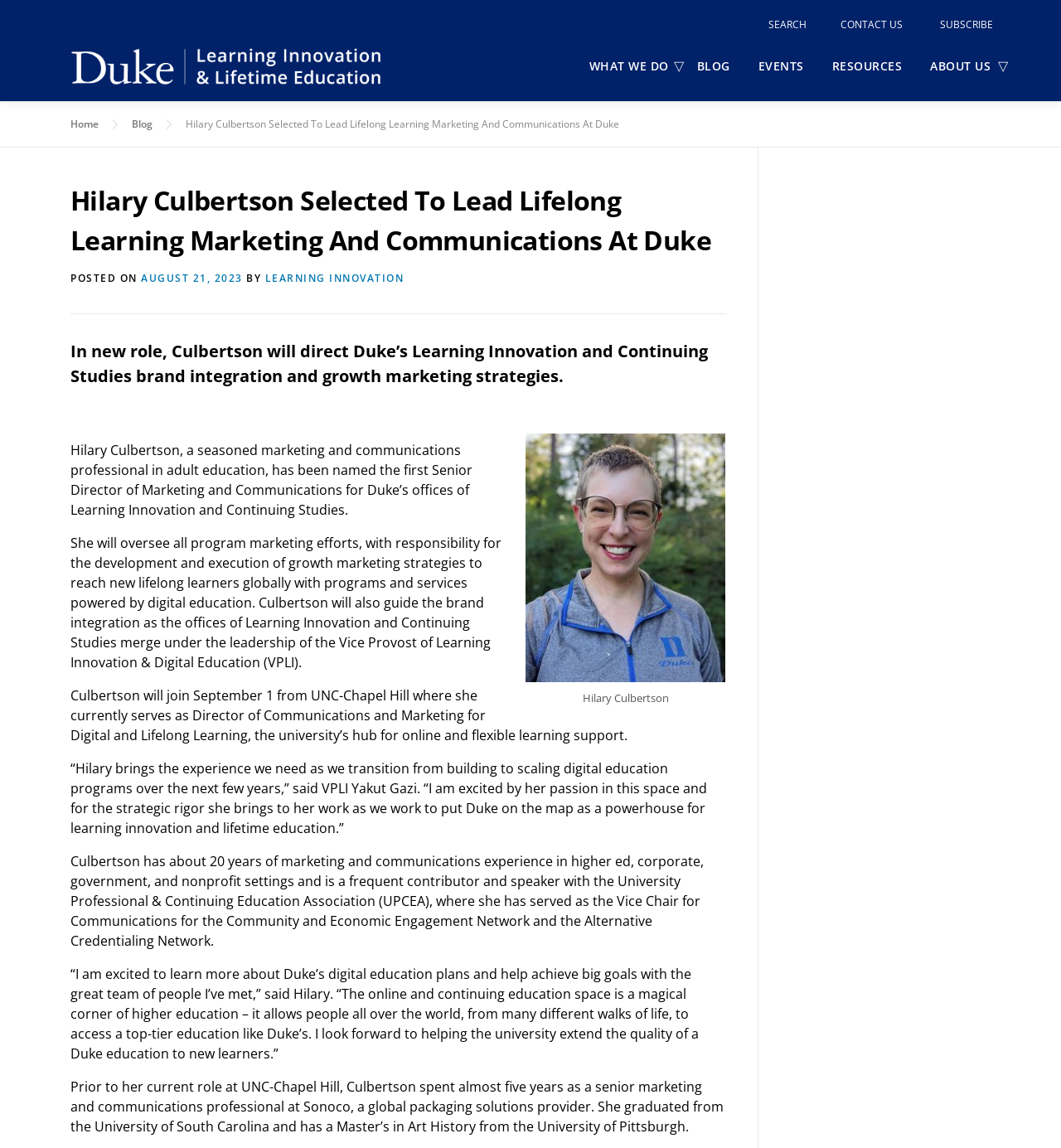What is the date when Hilary Culbertson will join Duke?
Using the image as a reference, answer the question with a short word or phrase.

September 1